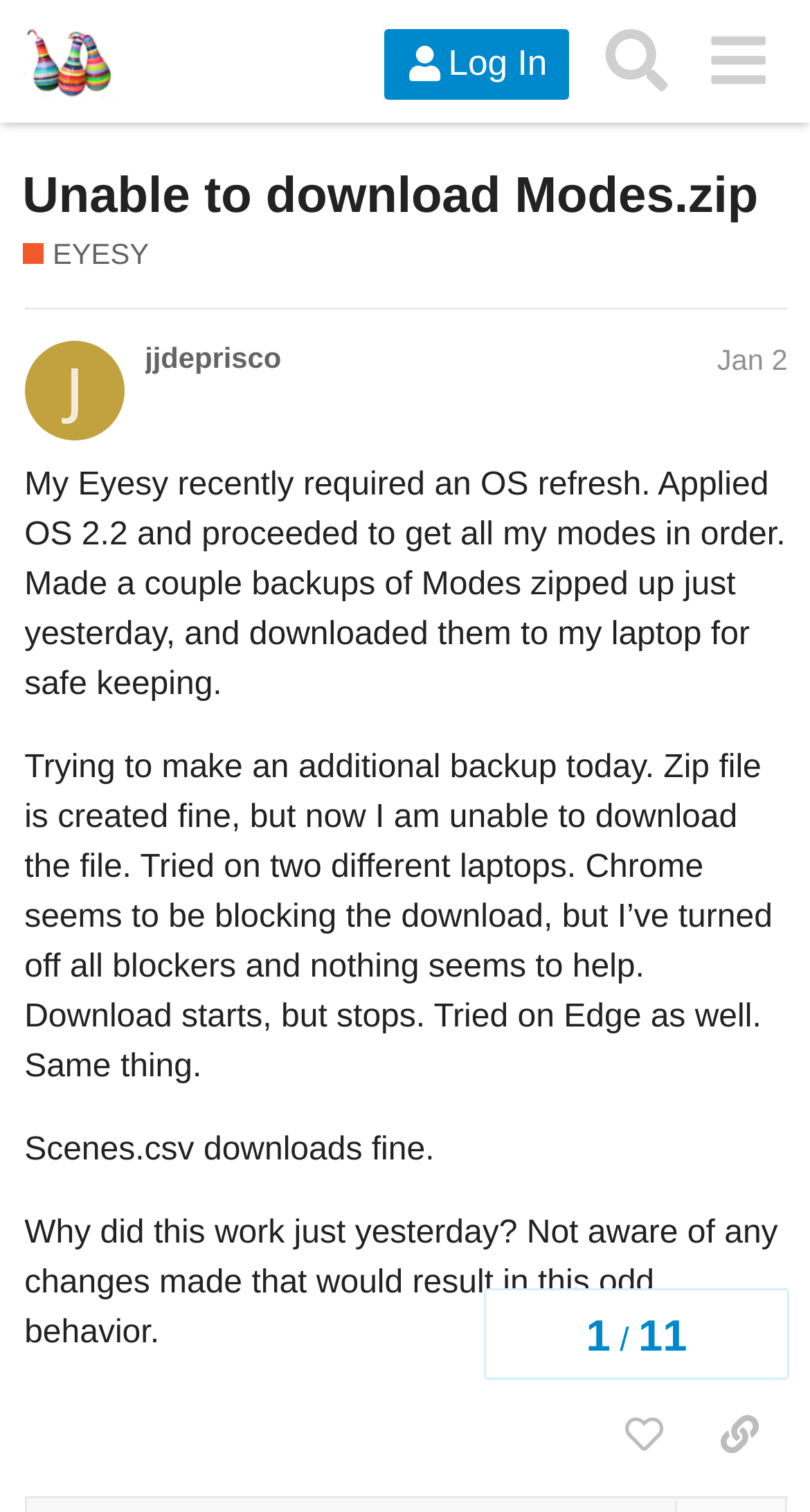What is the version of the OS that the user applied?
Based on the content of the image, thoroughly explain and answer the question.

The user mentioned that they 'Applied OS 2.2' which indicates that this is the version of the OS that they used.